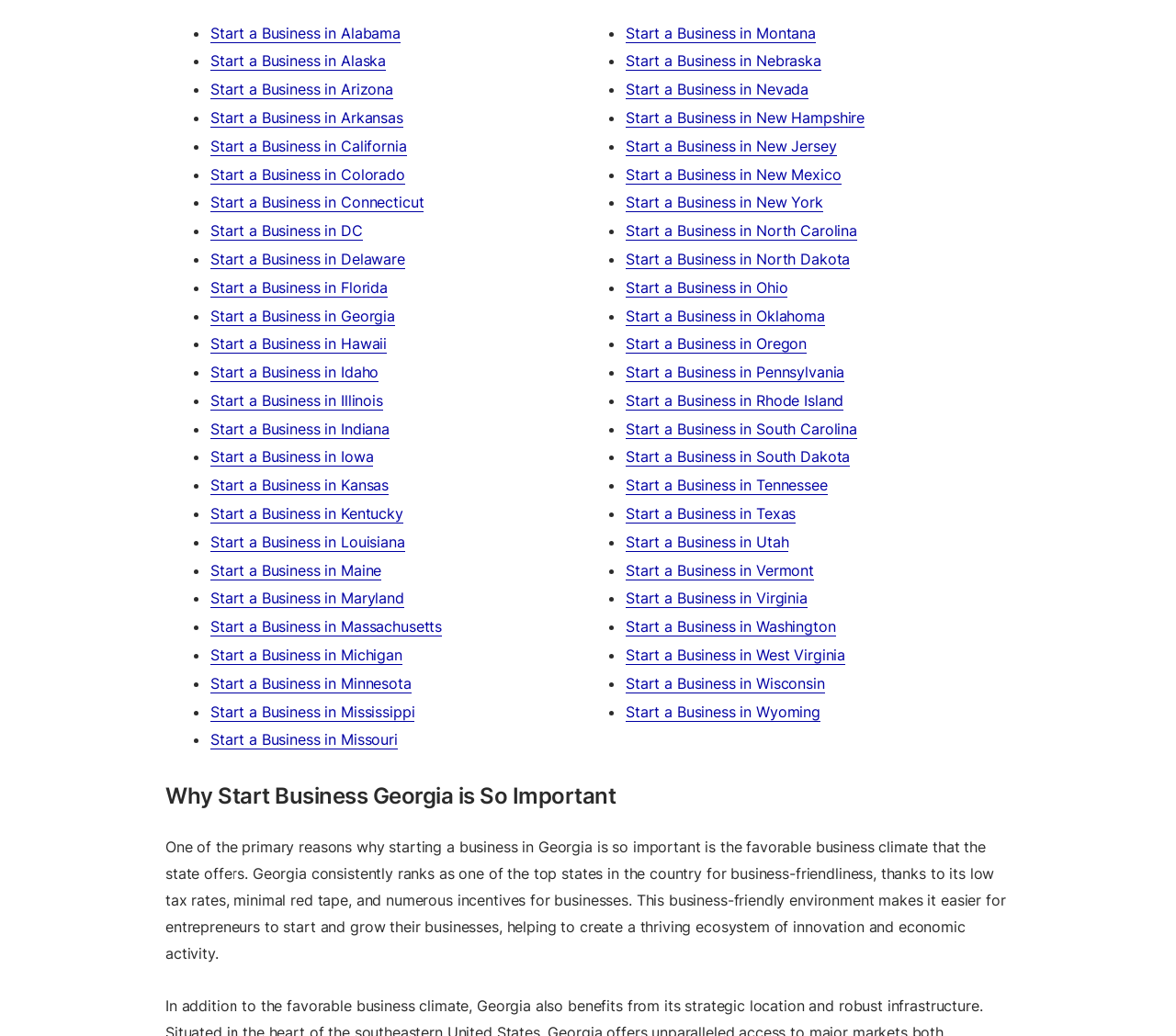Determine the bounding box coordinates of the clickable area required to perform the following instruction: "Start a Business in Alabama". The coordinates should be represented as four float numbers between 0 and 1: [left, top, right, bottom].

[0.179, 0.023, 0.341, 0.041]